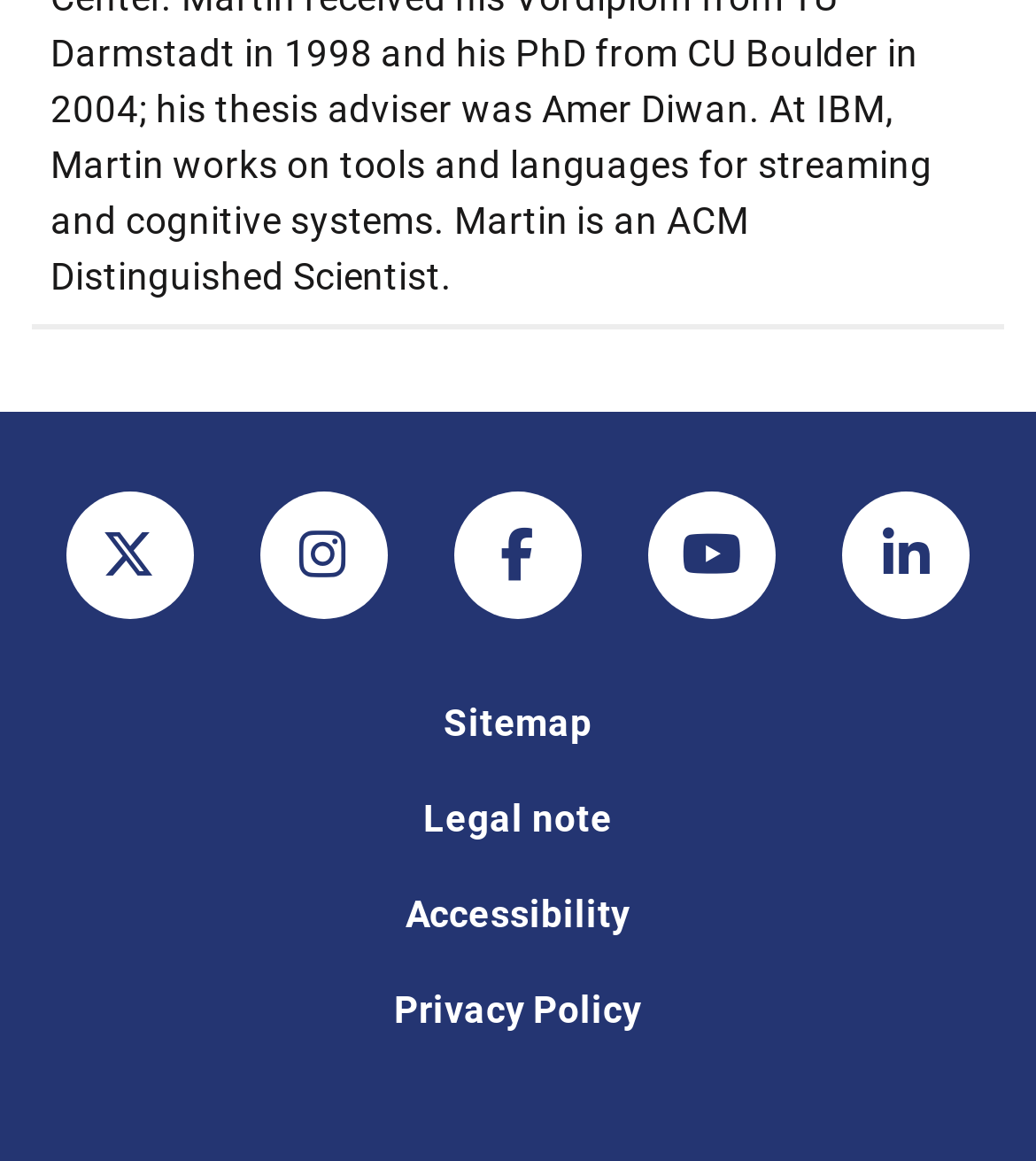Please determine the bounding box coordinates of the clickable area required to carry out the following instruction: "Read Legal note". The coordinates must be four float numbers between 0 and 1, represented as [left, top, right, bottom].

[0.409, 0.687, 0.591, 0.724]